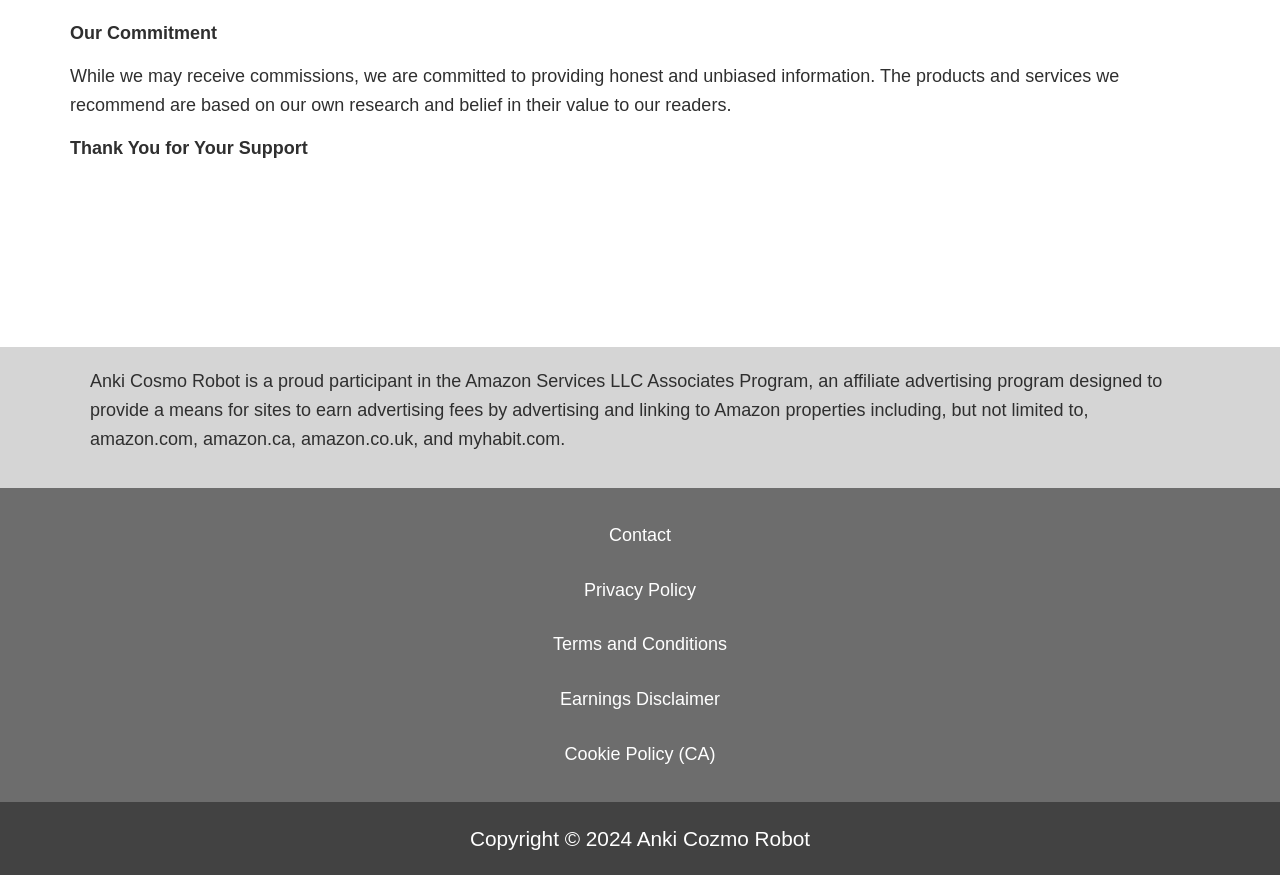Use a single word or phrase to answer the question:
What is the purpose of the links at the bottom?

Provide legal information